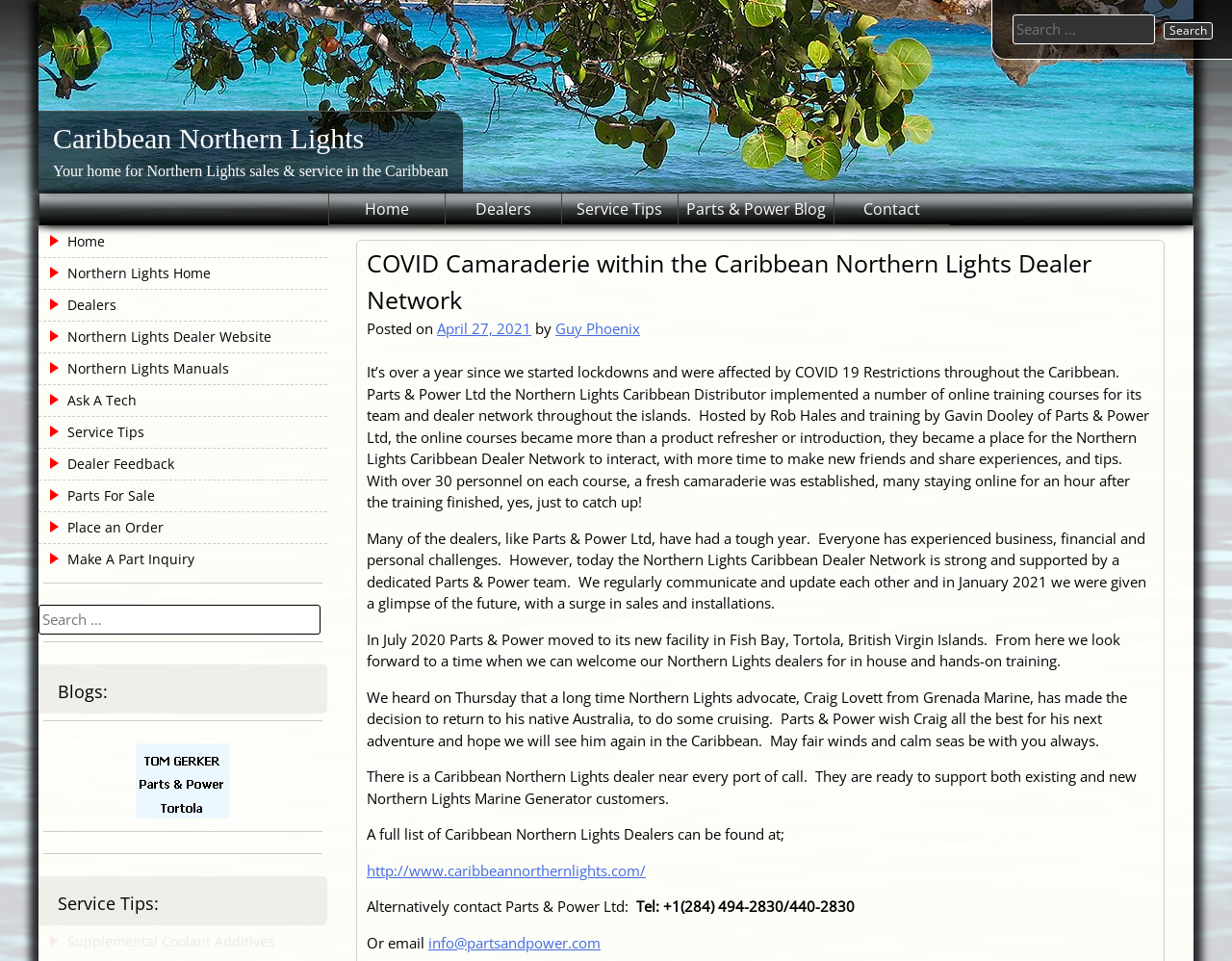What is the purpose of the online training courses?
Please look at the screenshot and answer in one word or a short phrase.

Product refresher or introduction